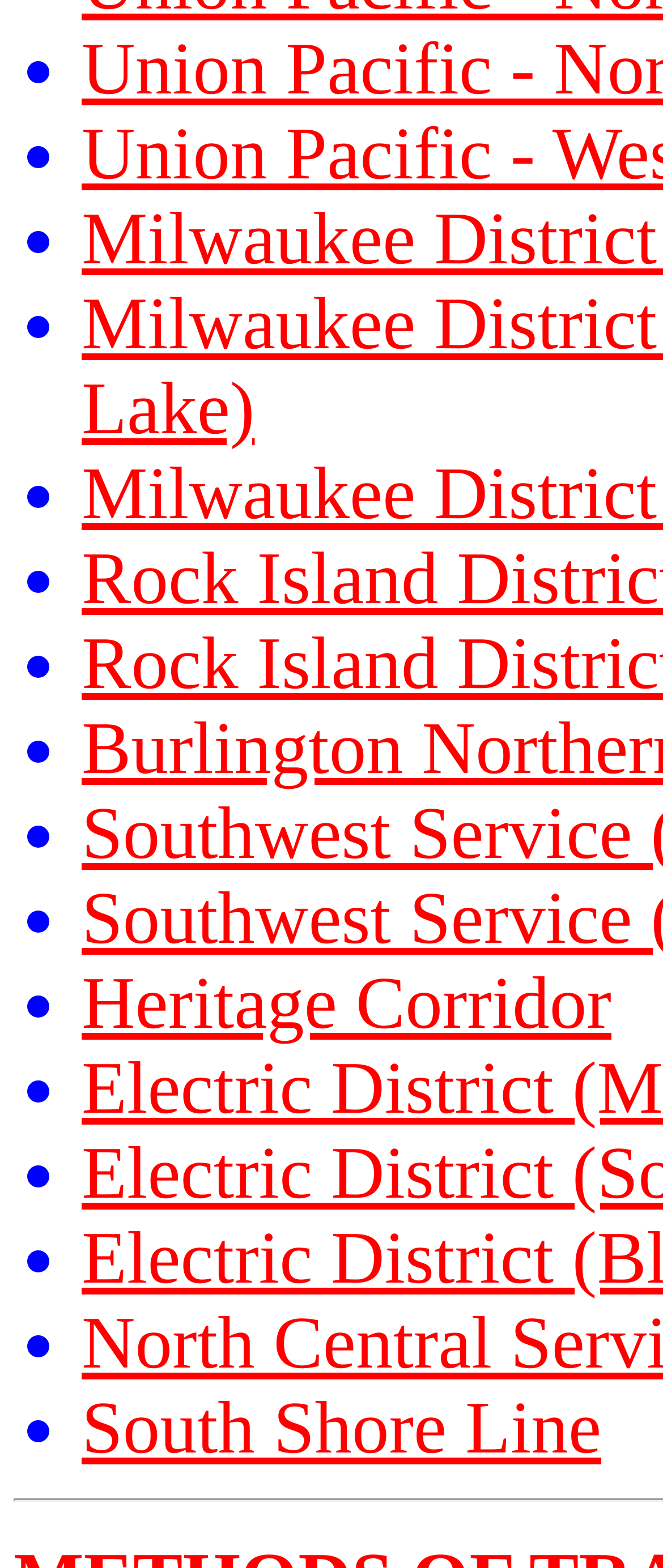Based on the element description South Shore Line, identify the bounding box of the UI element in the given webpage screenshot. The coordinates should be in the format (top-left x, top-left y, bottom-right x, bottom-right y) and must be between 0 and 1.

[0.123, 0.885, 0.907, 0.937]